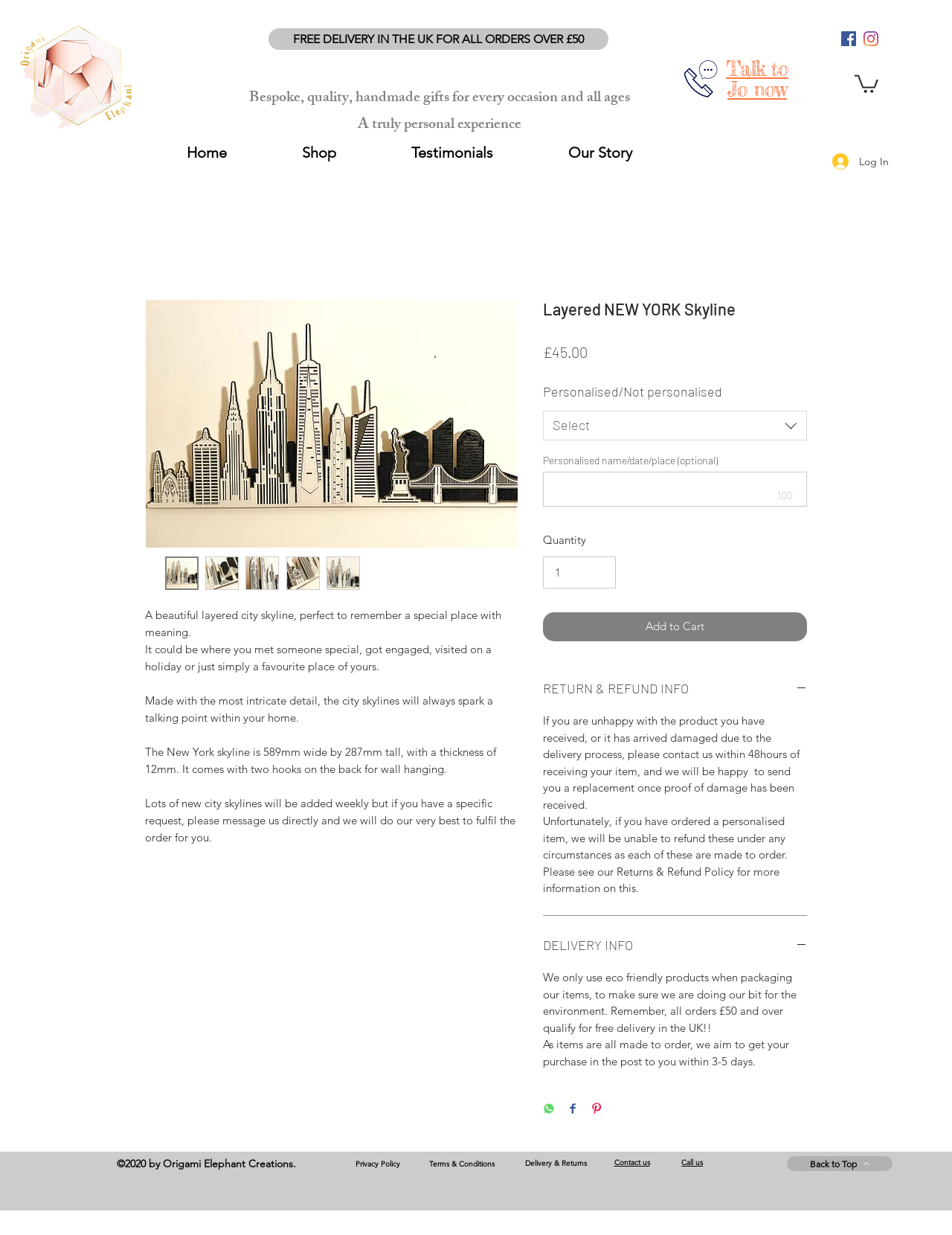Please predict the bounding box coordinates (top-left x, top-left y, bottom-right x, bottom-right y) for the UI element in the screenshot that fits the description: alt="Thumbnail: Layered NEW YORK Skyline"

[0.343, 0.451, 0.378, 0.478]